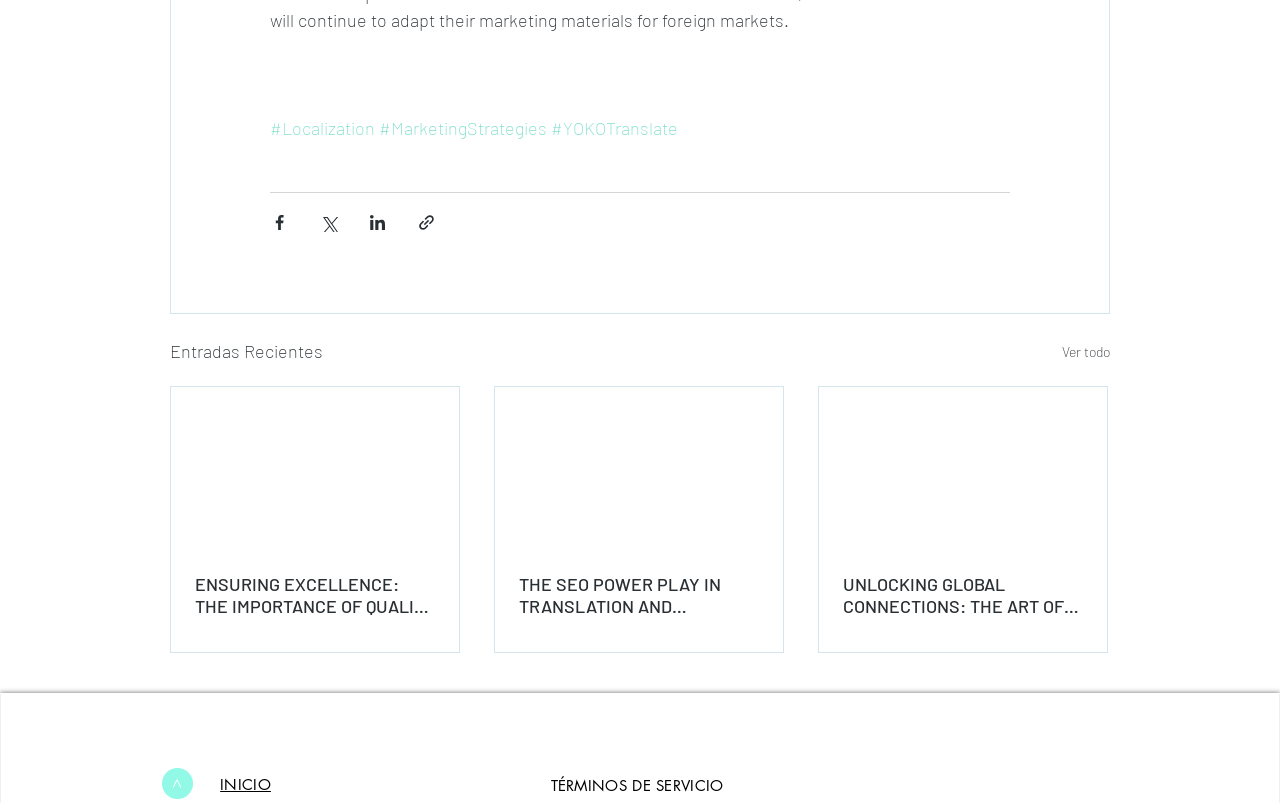What is the title of the section below the buttons?
Kindly offer a detailed explanation using the data available in the image.

The section below the buttons is titled 'Entradas Recientes', which is Spanish for 'Recent Entries', and it appears to be a blog or news section.